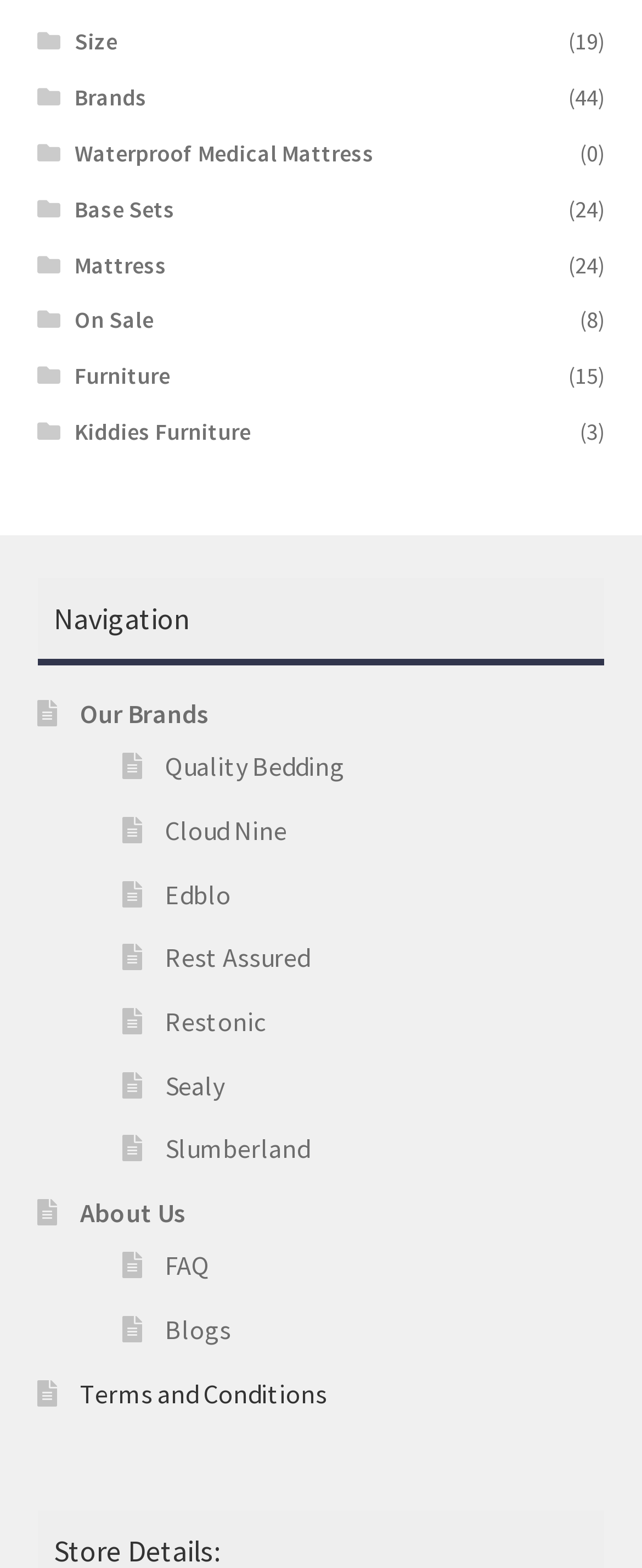Please reply to the following question with a single word or a short phrase:
How many brands are listed?

7